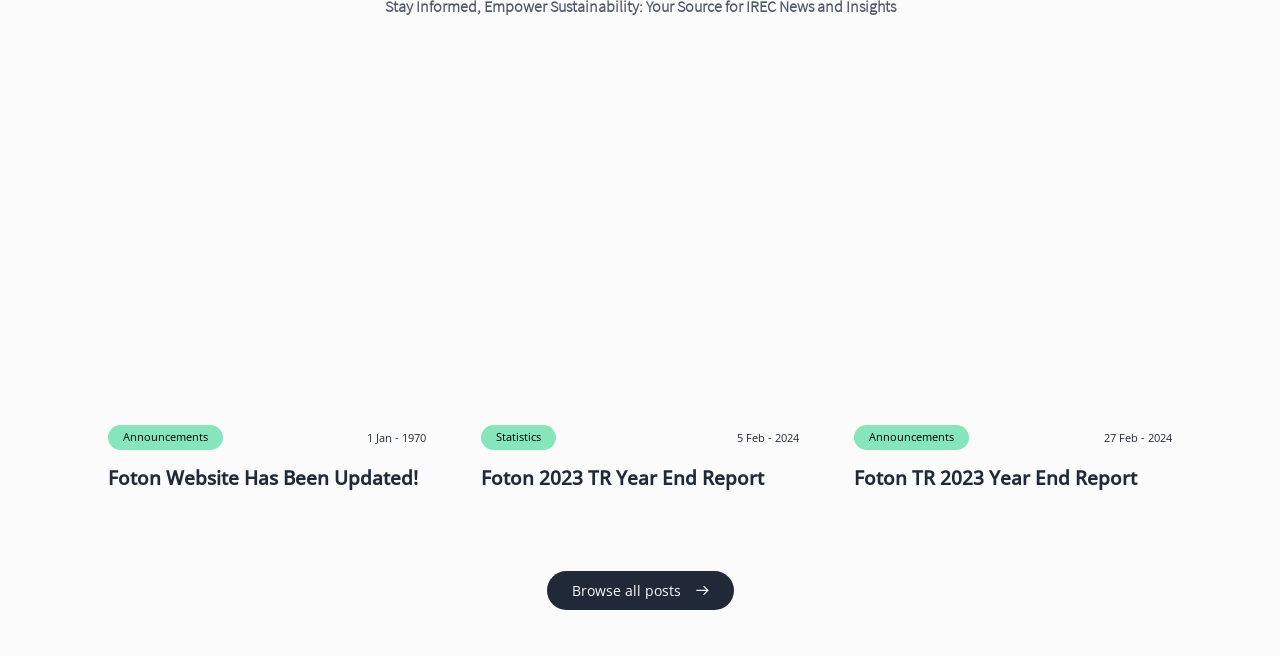Answer the question in one word or a short phrase:
What is the type of the element at [0.543, 0.89, 0.554, 0.91]?

Image